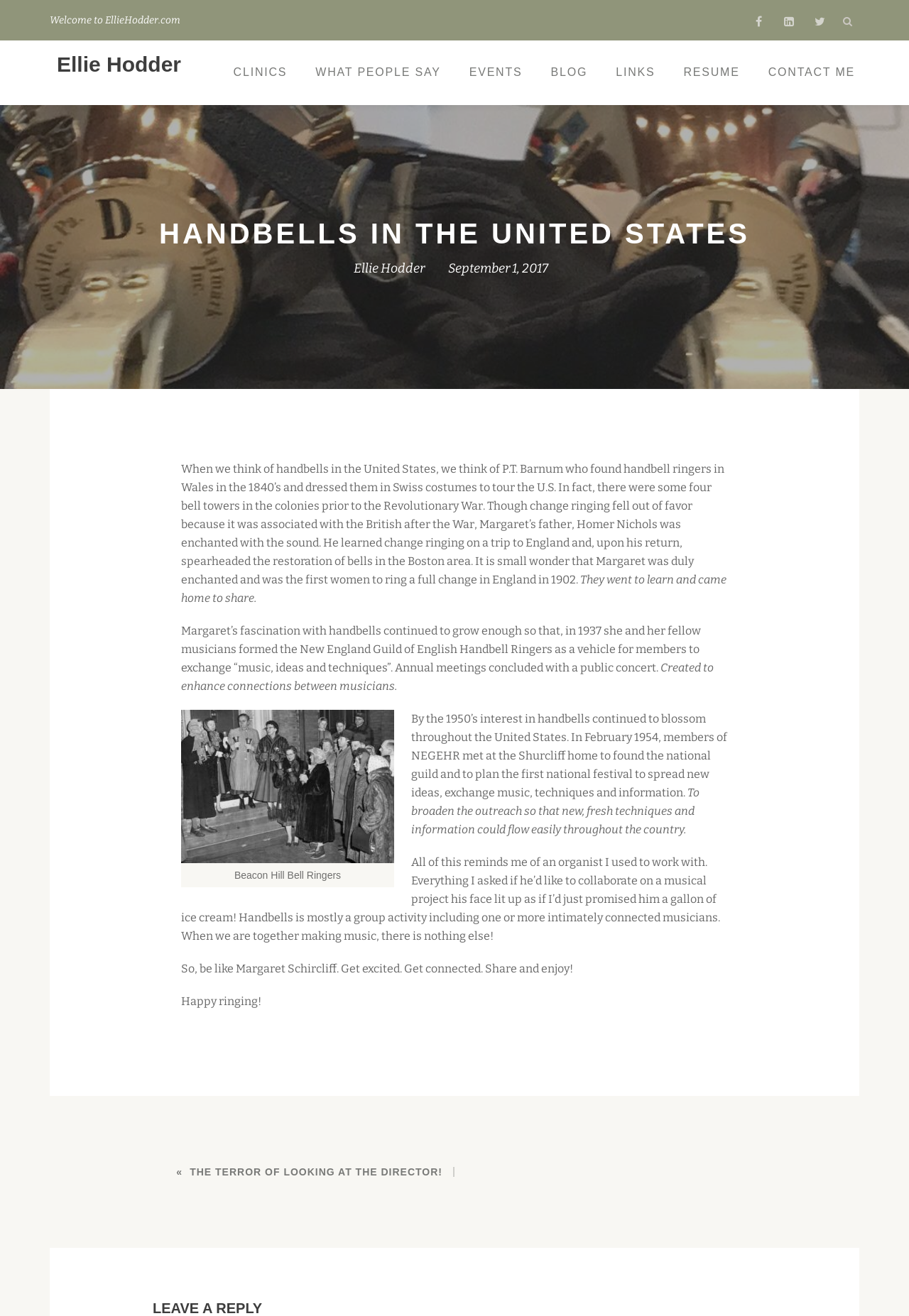What is the author's attitude towards handbells?
Give a one-word or short-phrase answer derived from the screenshot.

Positive